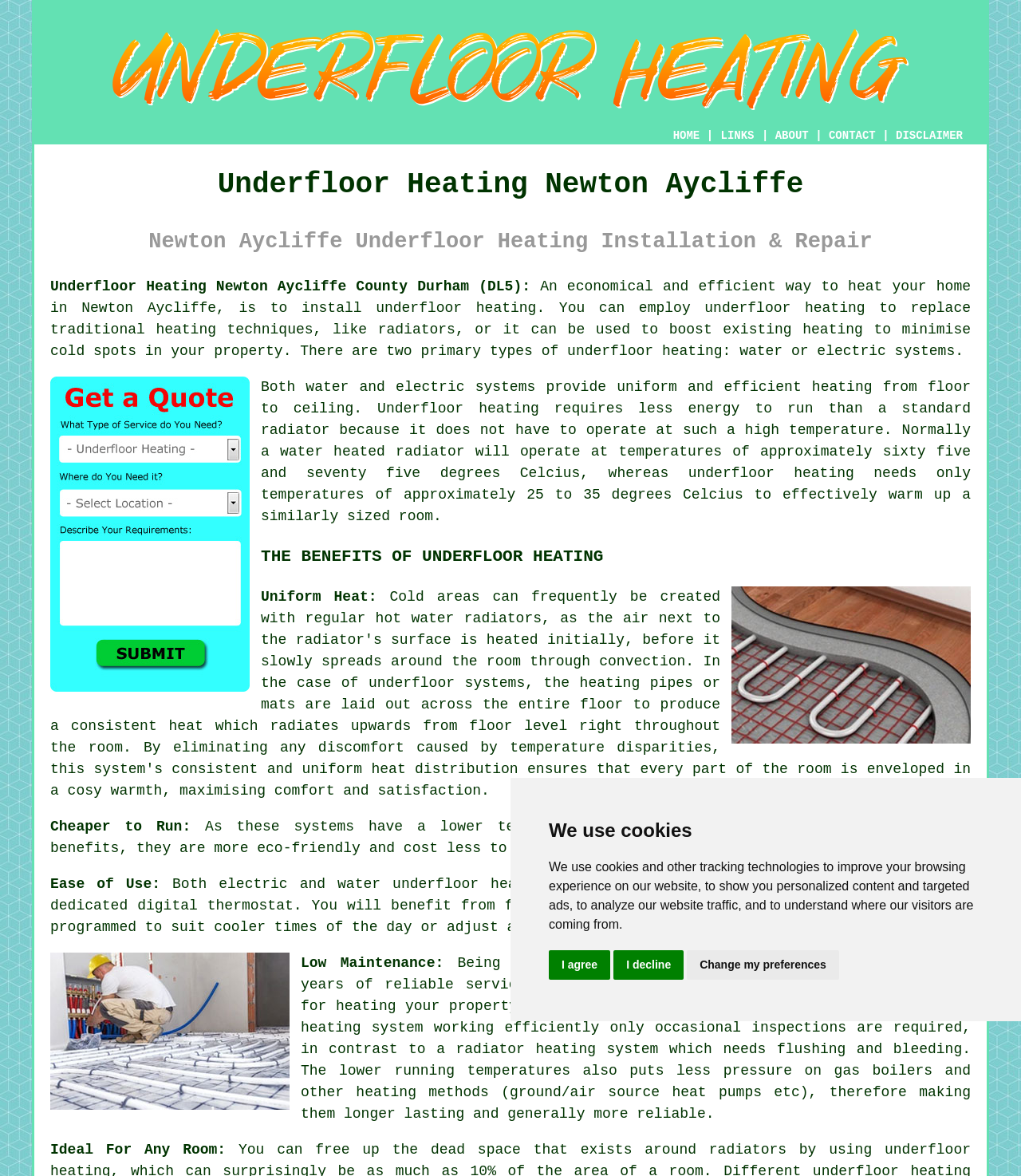Determine the bounding box coordinates for the region that must be clicked to execute the following instruction: "Click the 'Free Newton Aycliffe Underfloor Heating Quotes' link".

[0.049, 0.578, 0.245, 0.592]